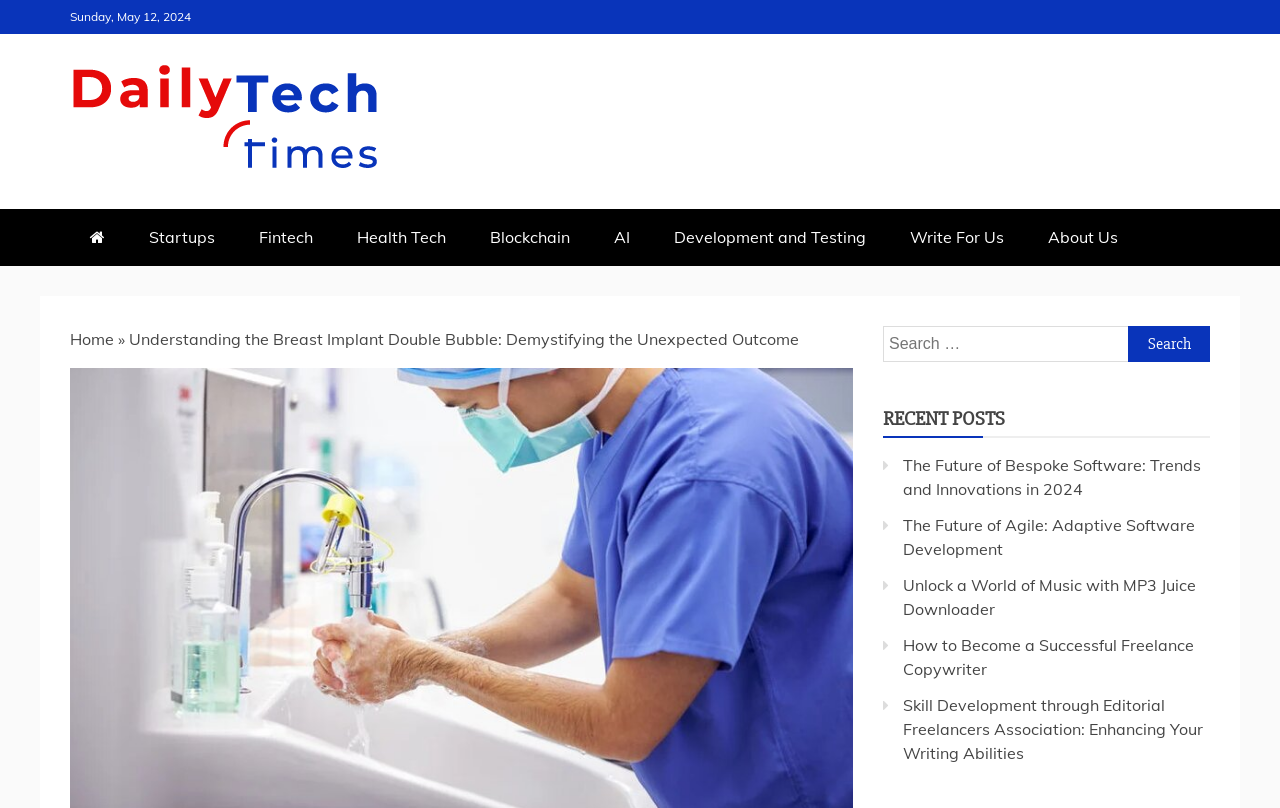Look at the image and write a detailed answer to the question: 
What categories are listed in the top navigation bar?

I looked at the top navigation bar and found a list of categories, which are Startups, Fintech, Health Tech, Blockchain, AI, and Development and Testing. These categories are likely related to the topics covered by the Daily Tech Times website.